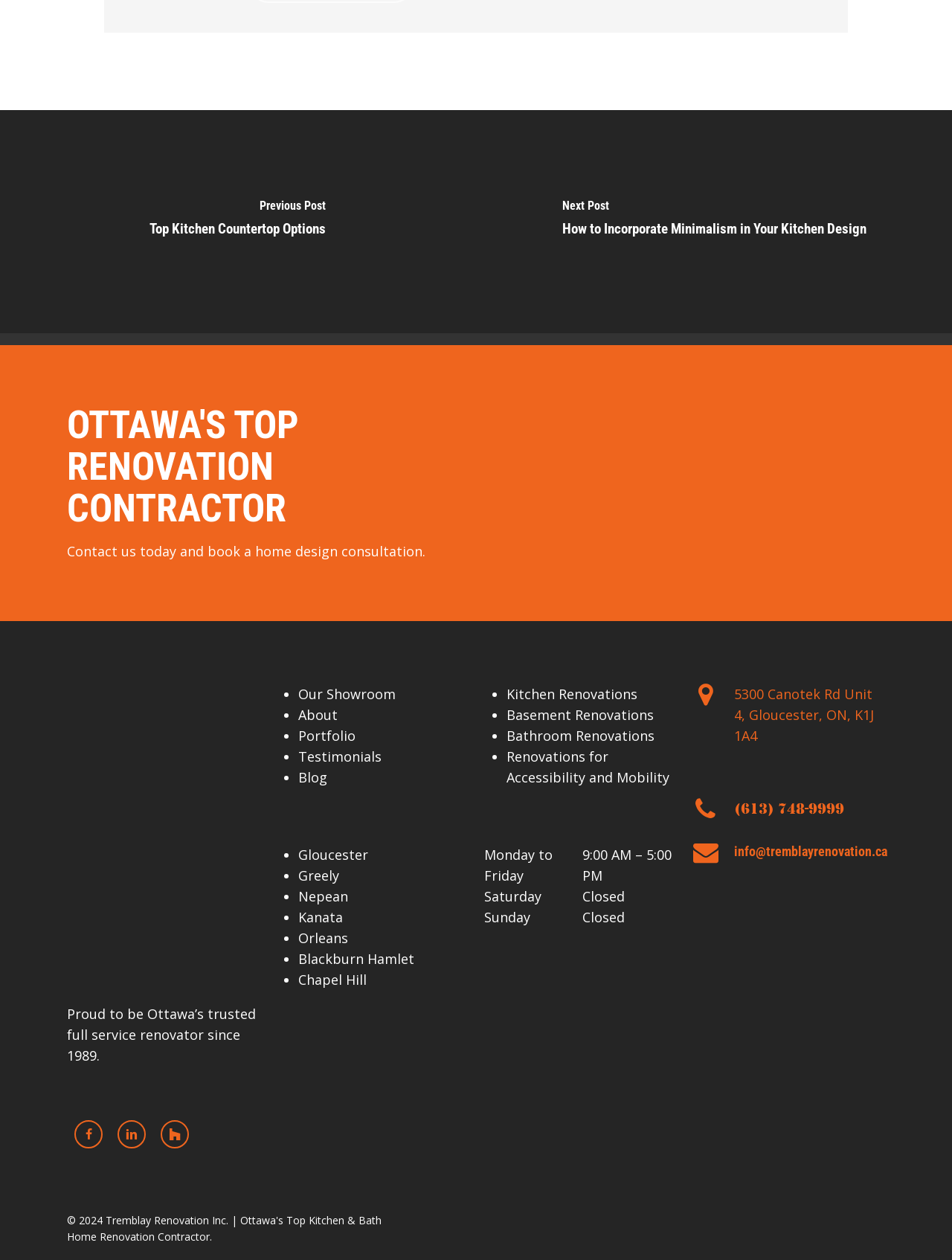Using the information in the image, give a comprehensive answer to the question: 
What services does the contractor offer?

I found the answer by looking at the 'SERVICES' section of the webpage, where it lists the various services offered by the contractor, including 'Kitchen Renovations', 'Basement Renovations', 'Bathroom Renovations', and 'Renovations for Accessibility and Mobility'.